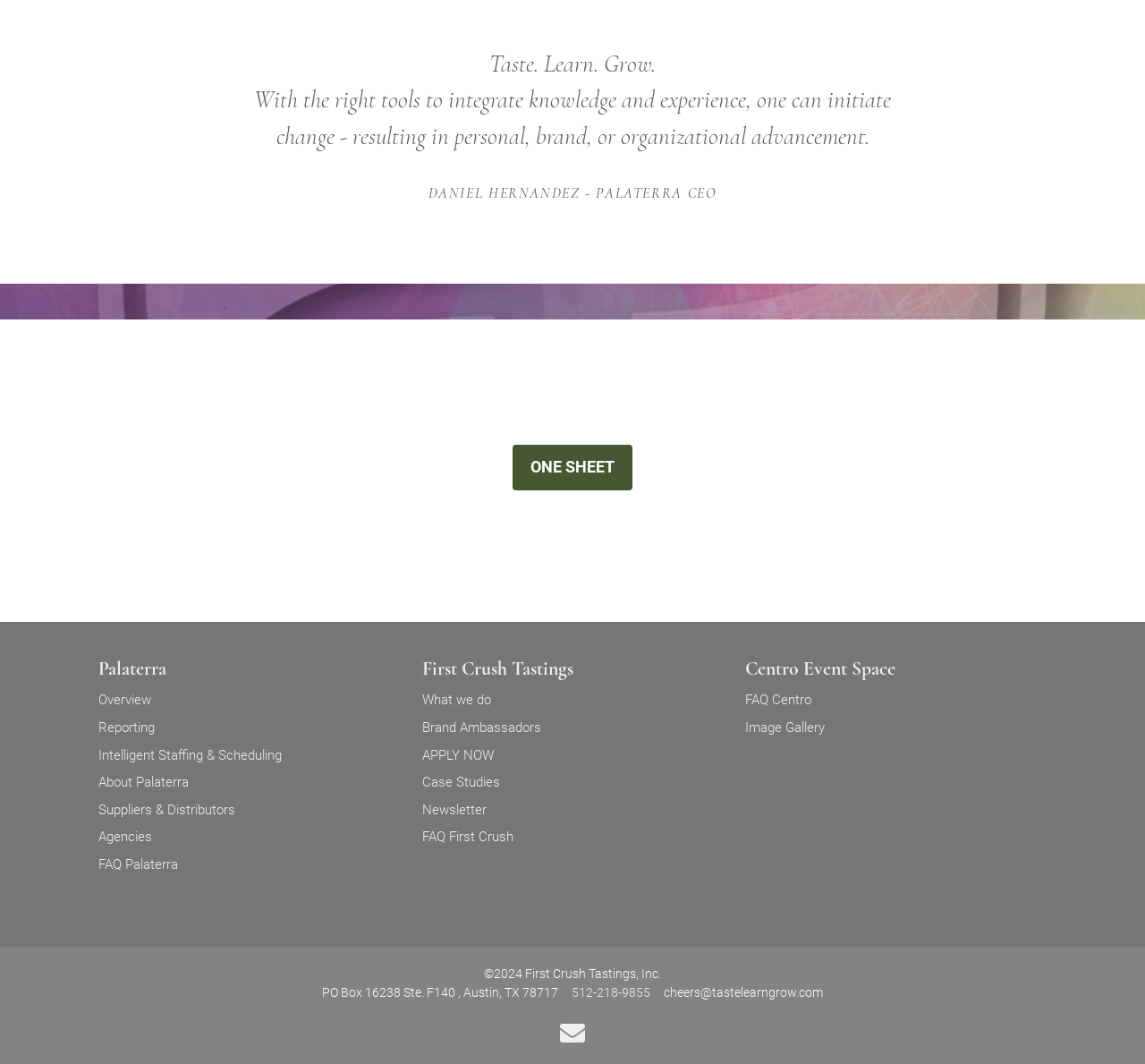Identify the bounding box coordinates of the clickable region necessary to fulfill the following instruction: "Access paper or ask questions". The bounding box coordinates should be four float numbers between 0 and 1, i.e., [left, top, right, bottom].

None